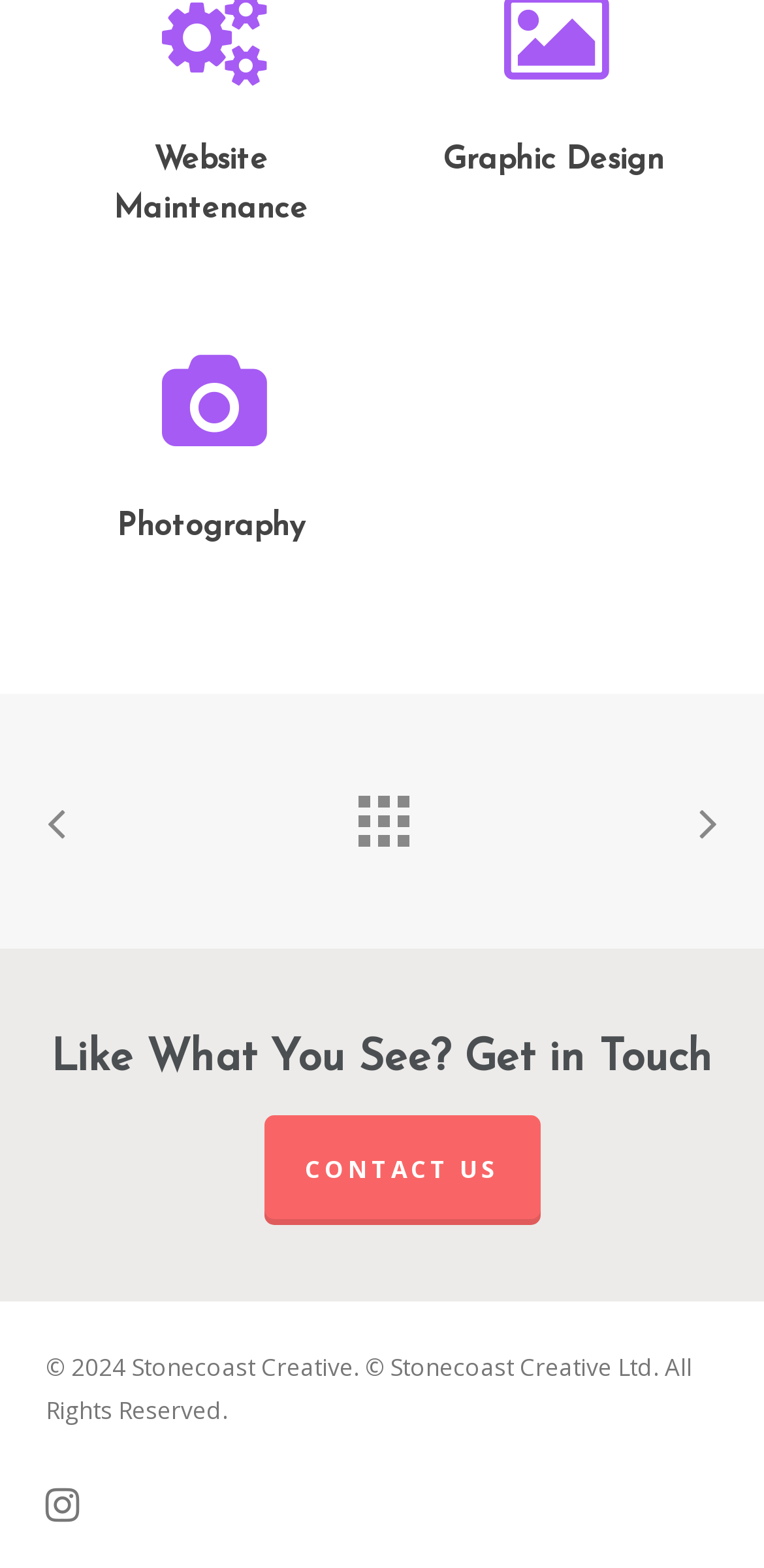What is the text above the 'CONTACT US' button?
Using the visual information from the image, give a one-word or short-phrase answer.

Like What You See? Get in Touch